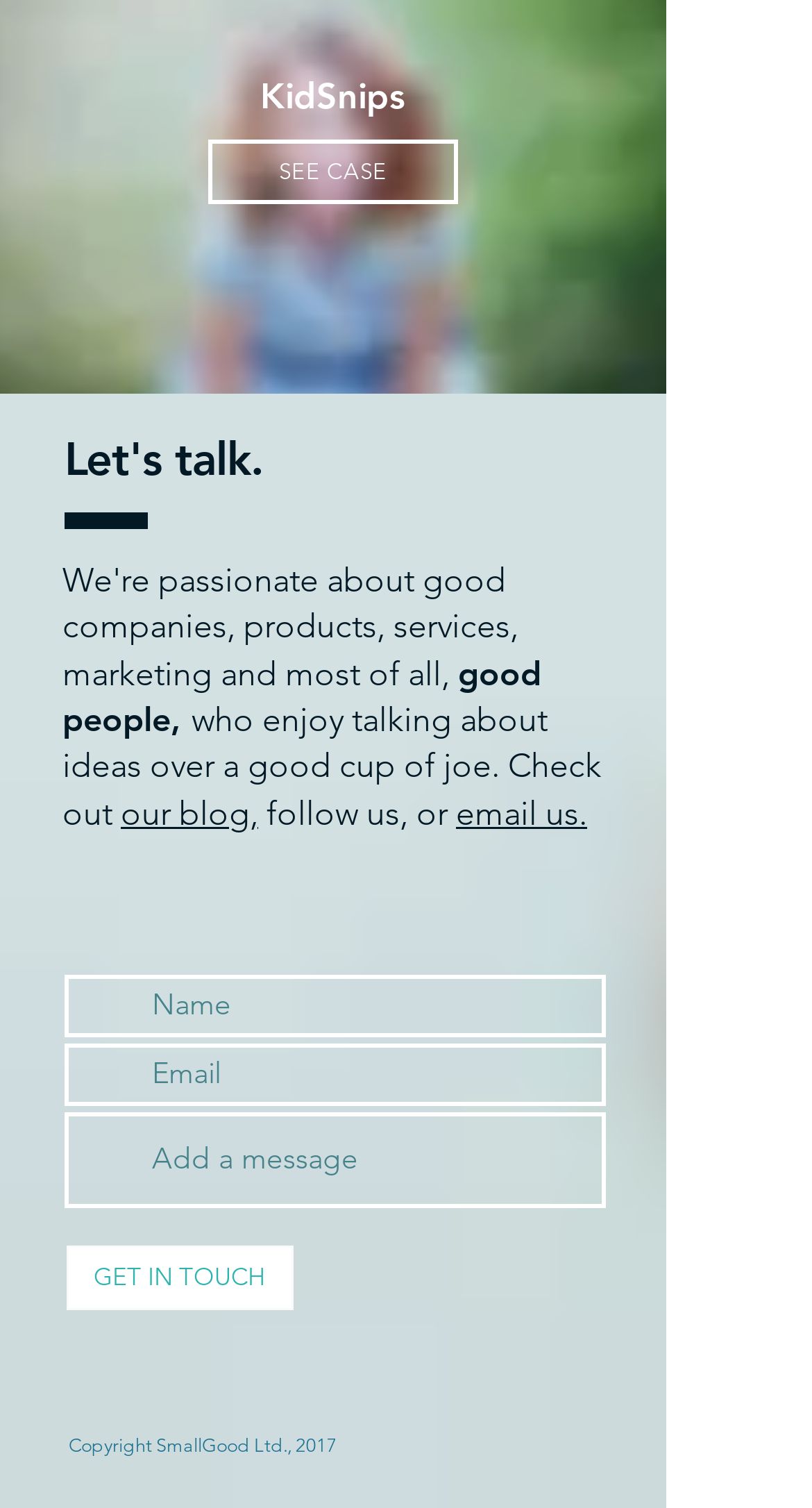Find the bounding box coordinates for the UI element whose description is: "placeholder="Add a message"". The coordinates should be four float numbers between 0 and 1, in the format [left, top, right, bottom].

[0.079, 0.738, 0.746, 0.801]